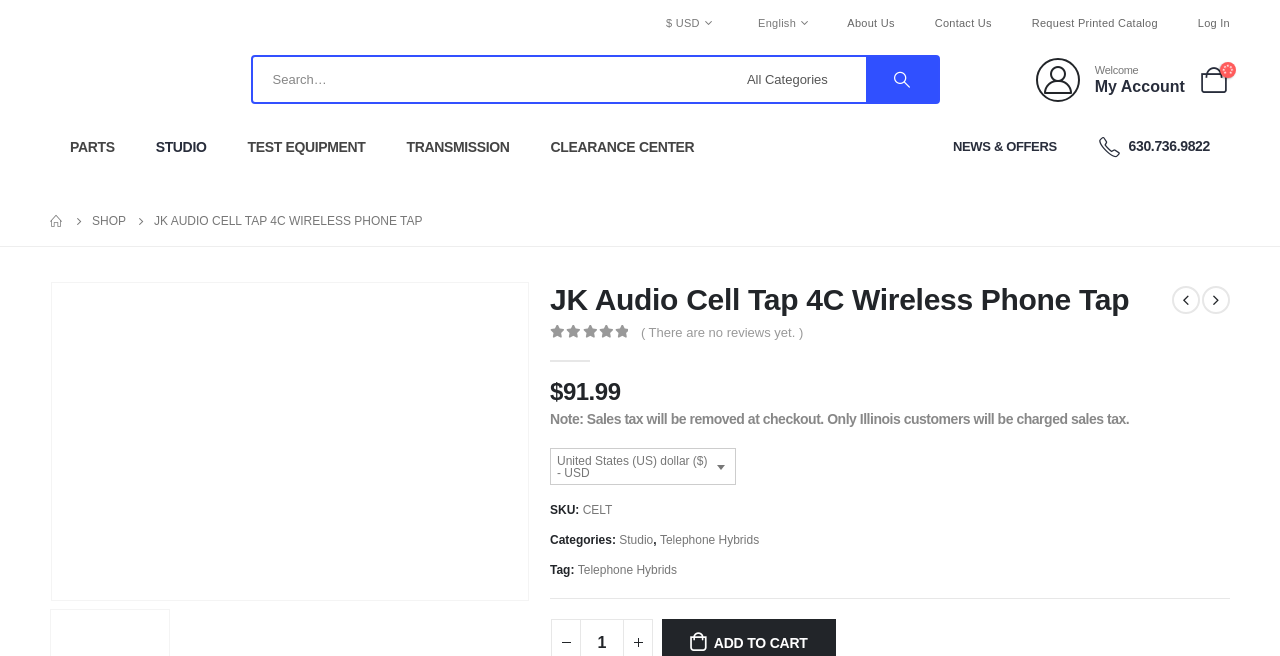Respond to the question below with a single word or phrase: What currency is used for the price of the JK Audio CellTap 4C?

USD